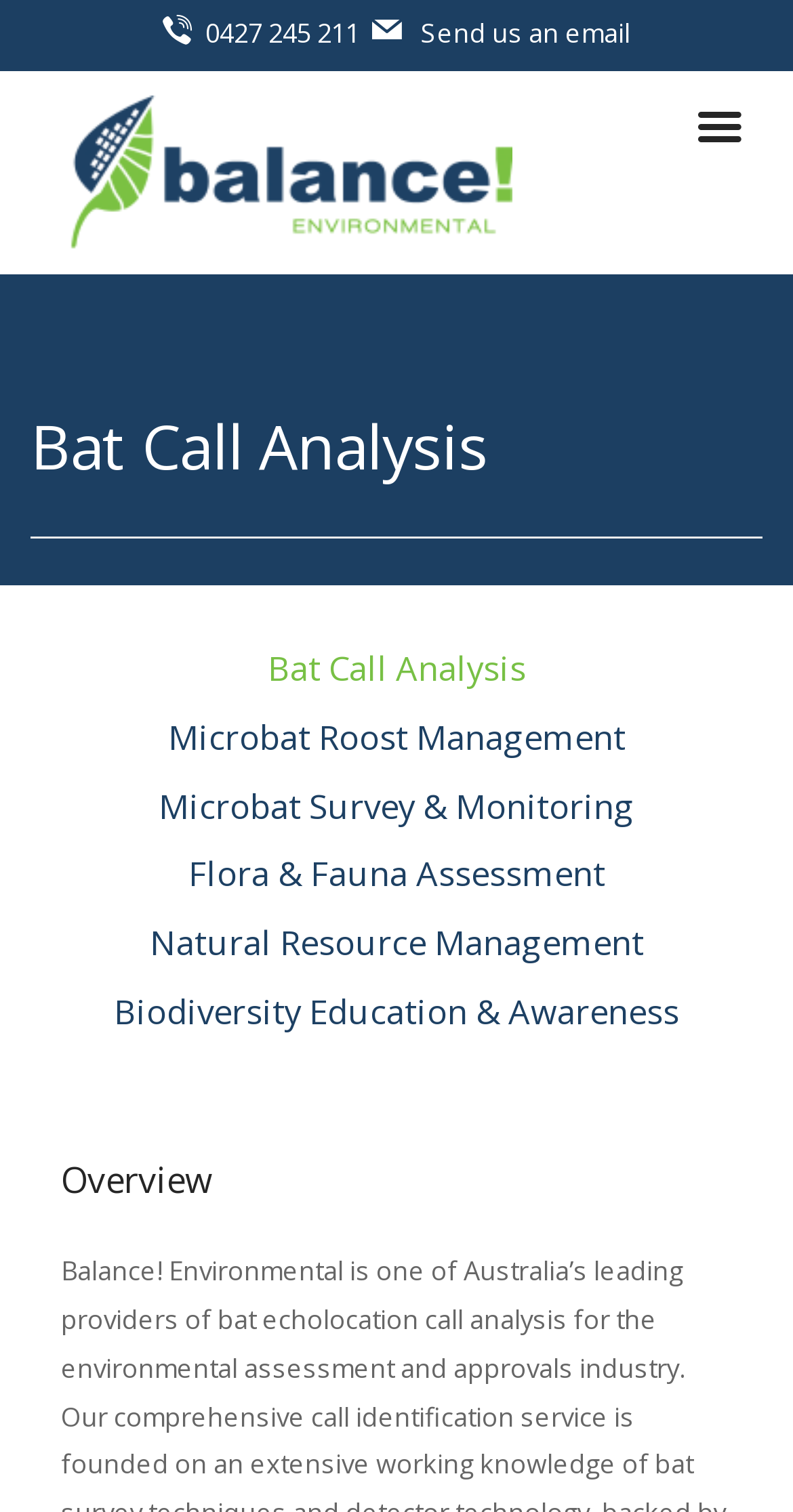Please respond in a single word or phrase: 
What is the title of the main content section?

Overview